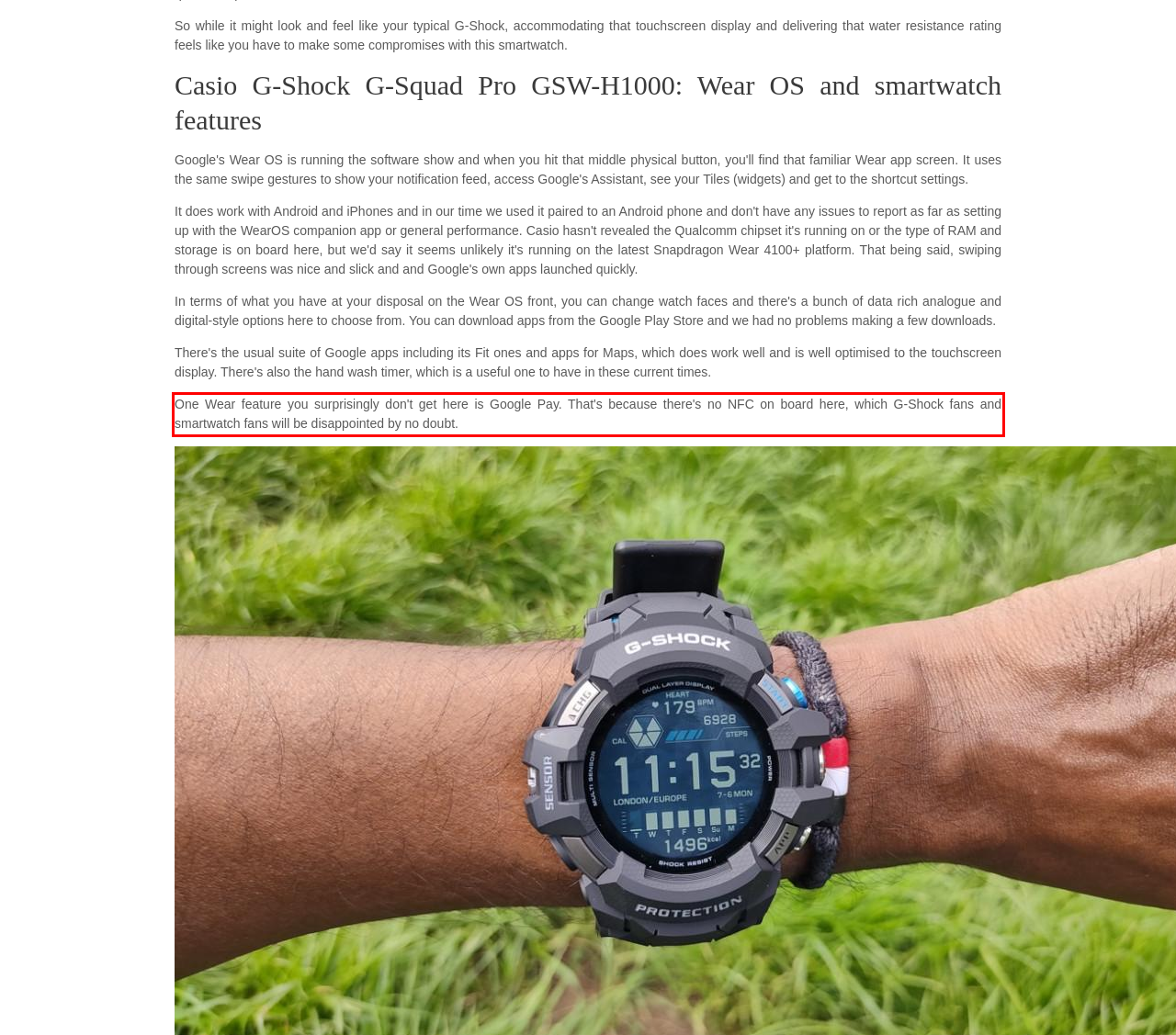Given a webpage screenshot, locate the red bounding box and extract the text content found inside it.

One Wear feature you surprisingly don't get here is Google Pay. That's because there's no NFC on board here, which G-Shock fans and smartwatch fans will be disappointed by no doubt.